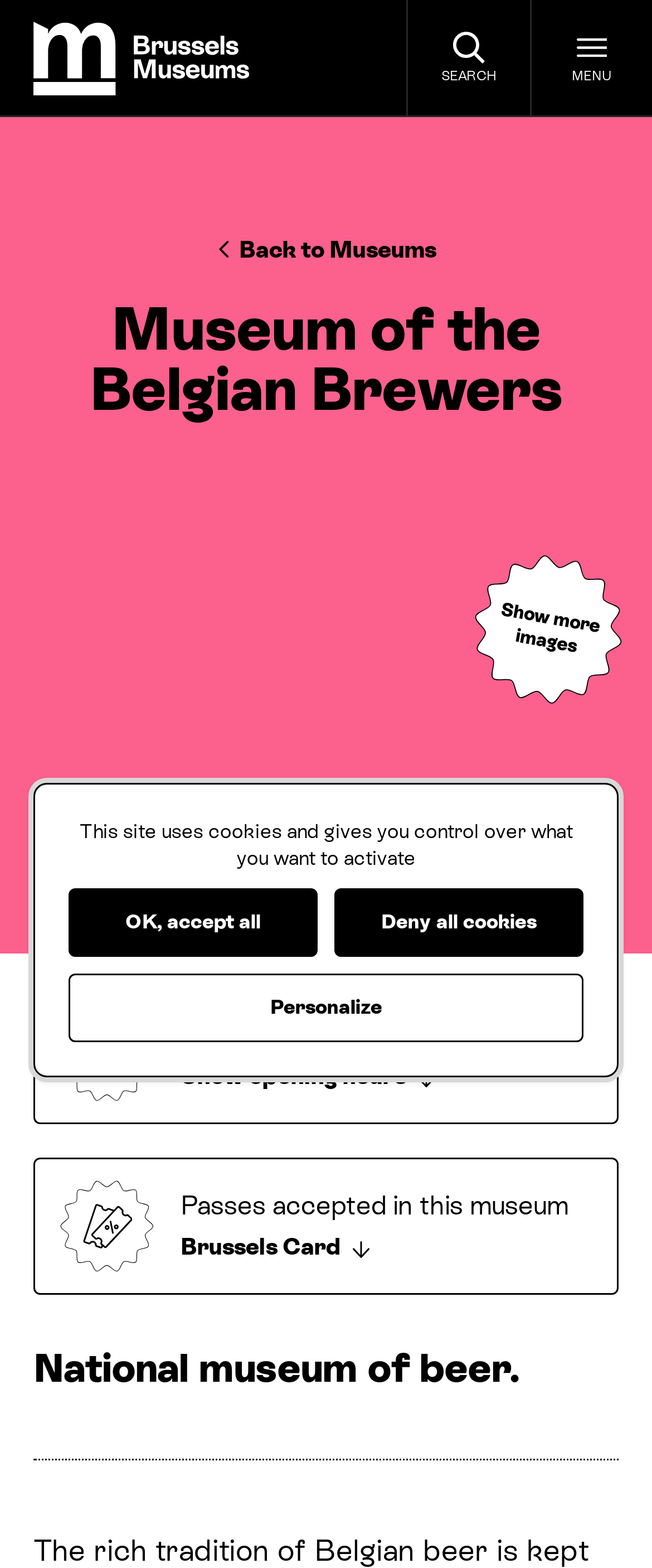Predict the bounding box for the UI component with the following description: "Personalize".

[0.105, 0.621, 0.895, 0.665]